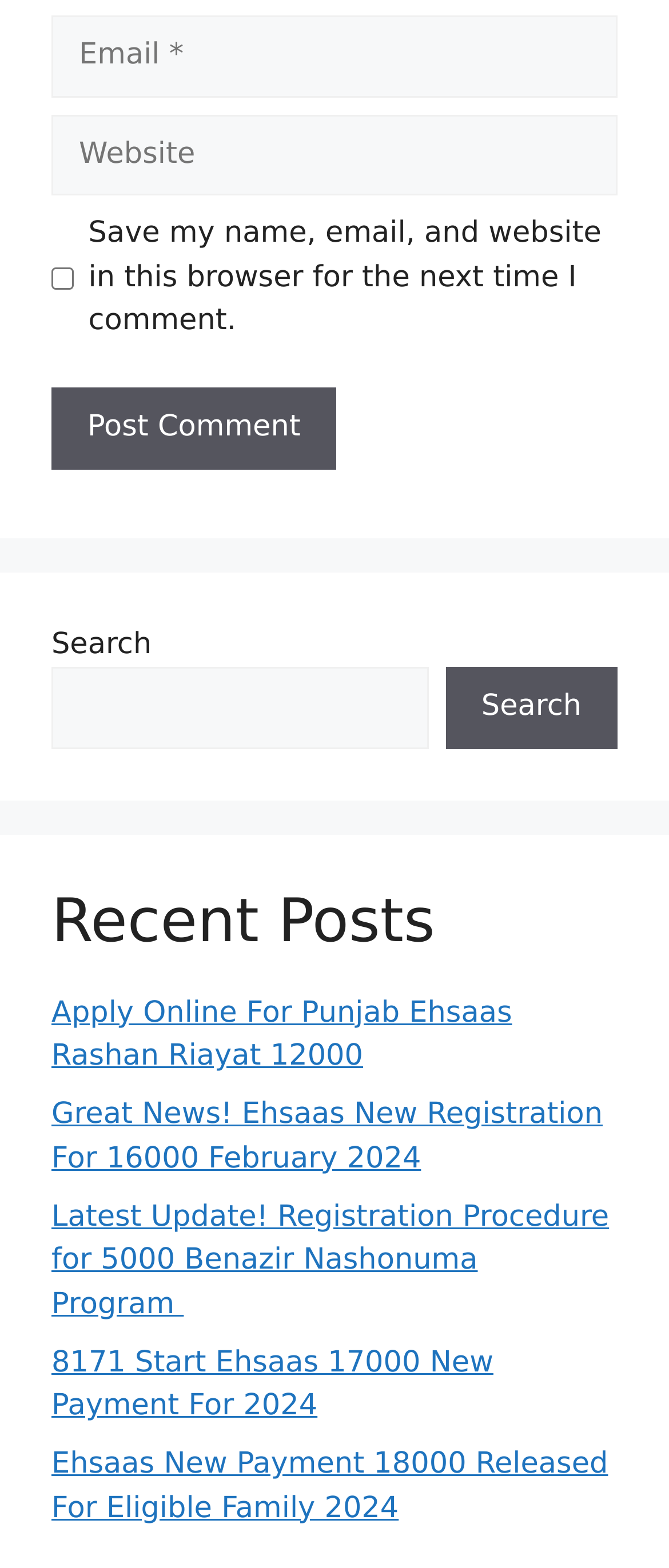Determine the bounding box coordinates of the section to be clicked to follow the instruction: "Go to Home". The coordinates should be given as four float numbers between 0 and 1, formatted as [left, top, right, bottom].

None